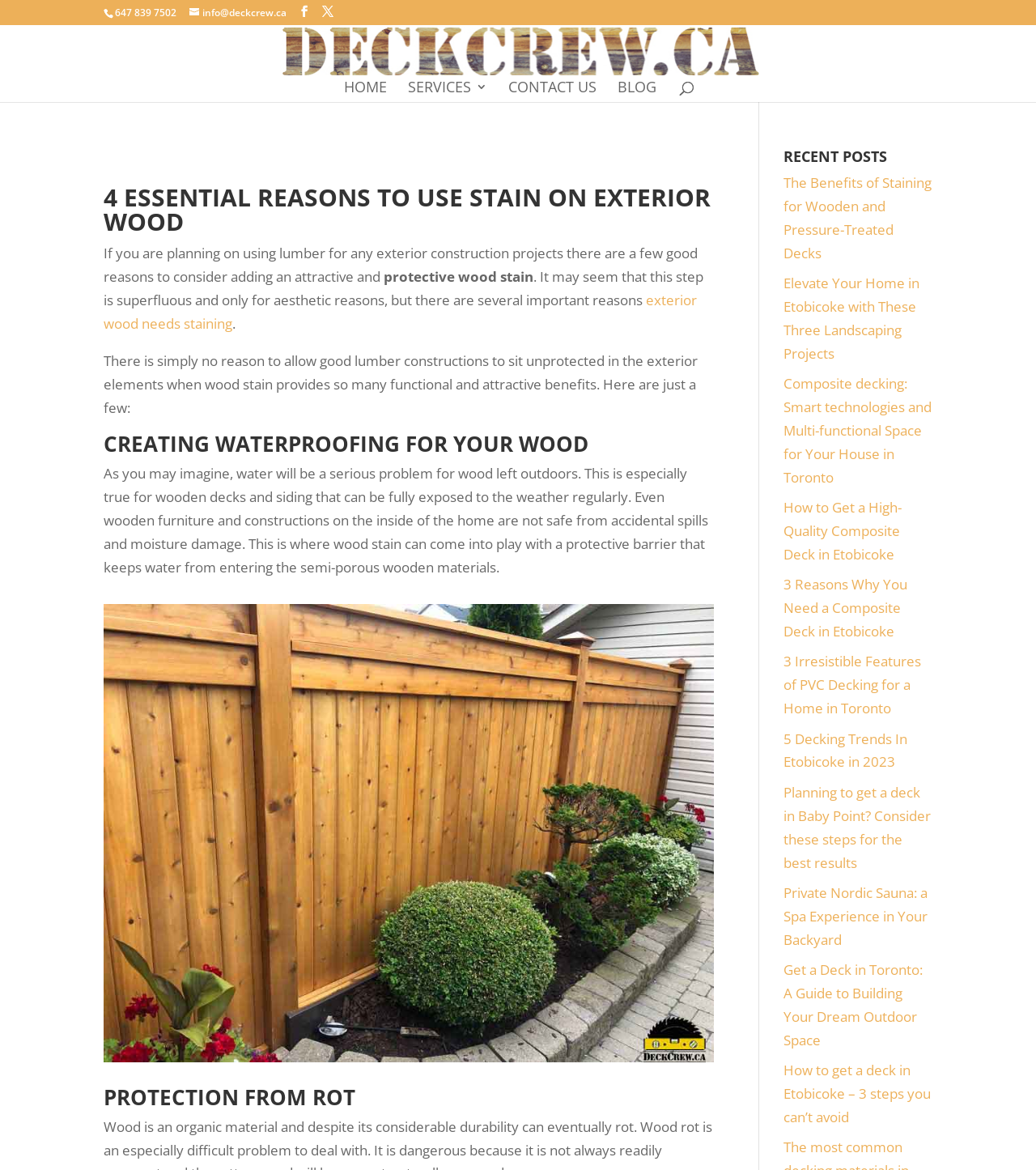Please indicate the bounding box coordinates for the clickable area to complete the following task: "Send an email to DeckCrew.ca". The coordinates should be specified as four float numbers between 0 and 1, i.e., [left, top, right, bottom].

[0.183, 0.005, 0.277, 0.017]